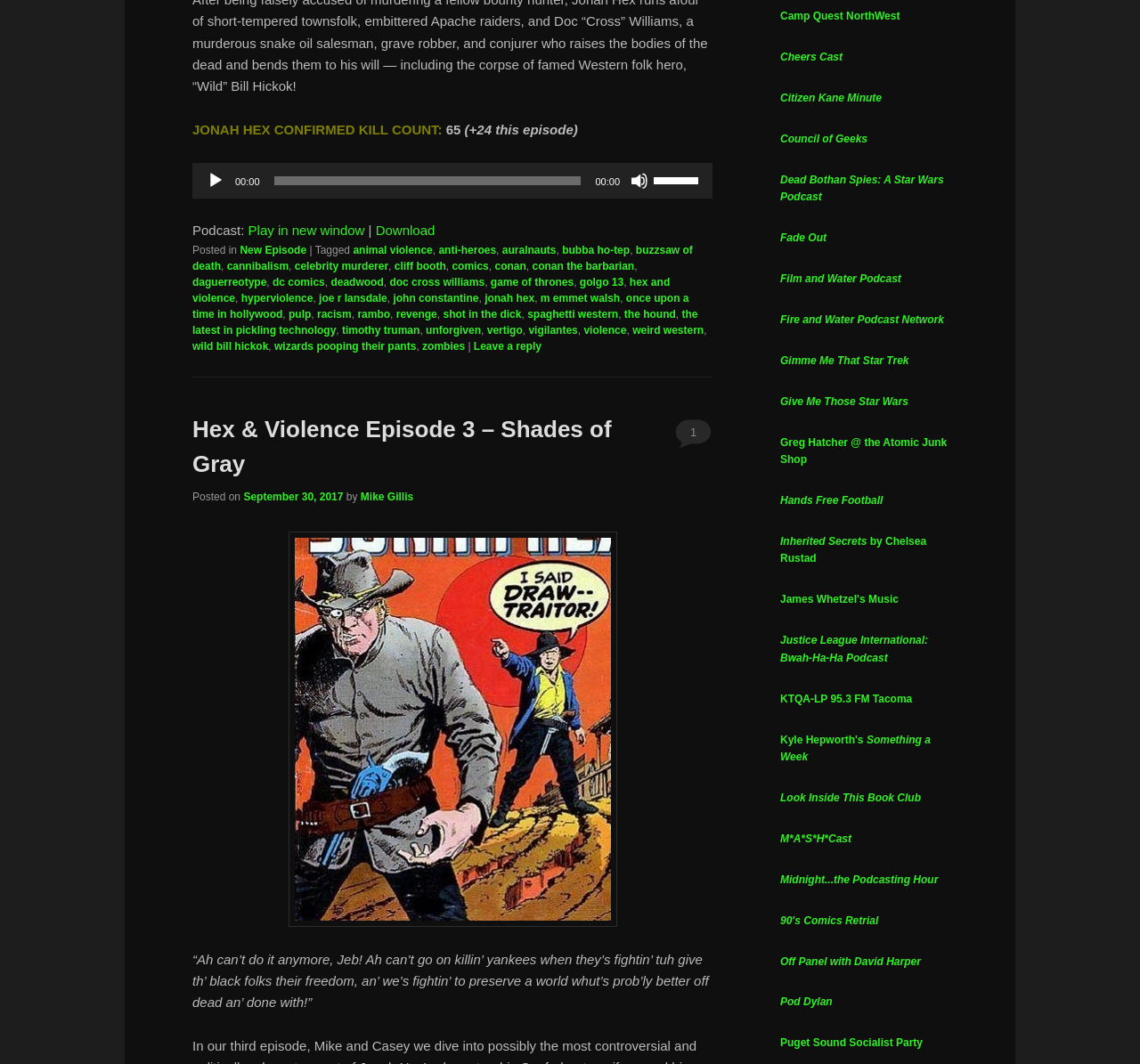What is the text displayed next to the 'Play' button in the audio player?
Using the image, provide a detailed and thorough answer to the question.

The text displayed next to the 'Play' button in the audio player is '00:00', which indicates the current playback time of the audio.